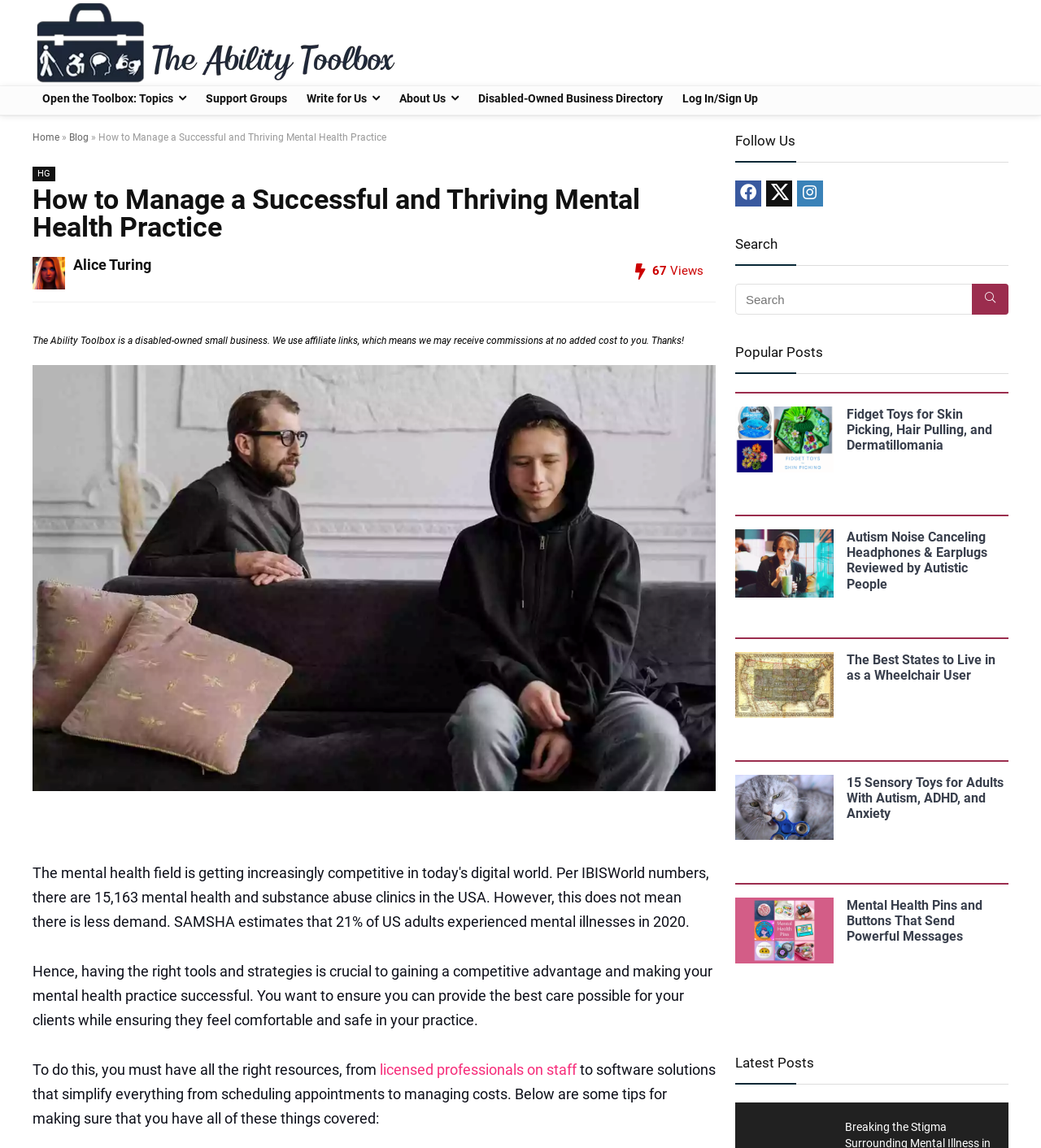Ascertain the bounding box coordinates for the UI element detailed here: "name="s" placeholder="Search"". The coordinates should be provided as [left, top, right, bottom] with each value being a float between 0 and 1.

[0.706, 0.247, 0.969, 0.274]